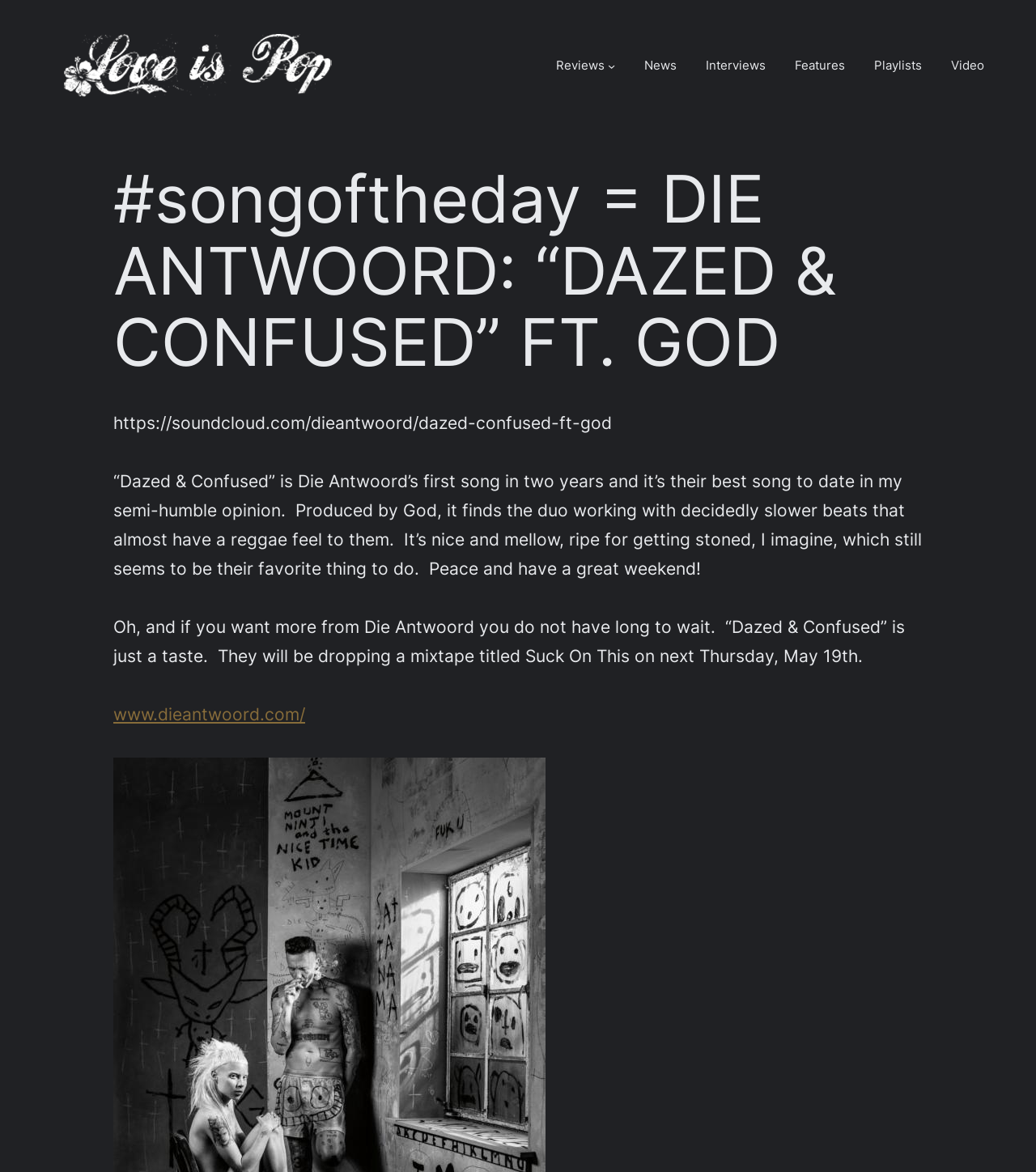Who produced the song?
Look at the image and answer the question with a single word or phrase.

God